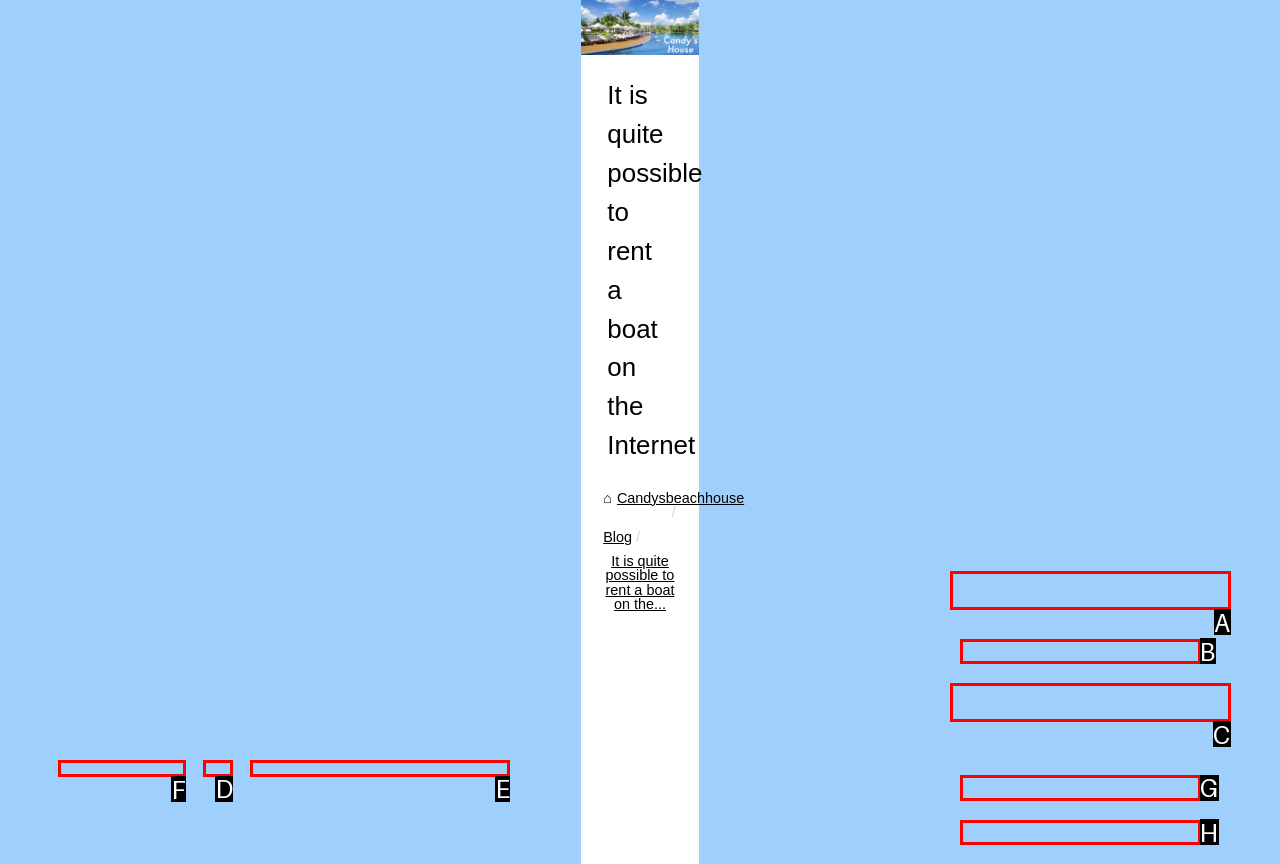To perform the task "click on Candysbeachhouse link", which UI element's letter should you select? Provide the letter directly.

F